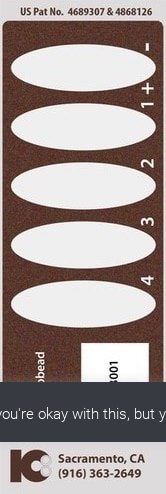Where is the address located on the slide?
Please provide a detailed answer to the question.

The lower section of the slide contains details such as a patent number and contact information, including a visible address in Sacramento, CA, along with a phone number for inquiries.